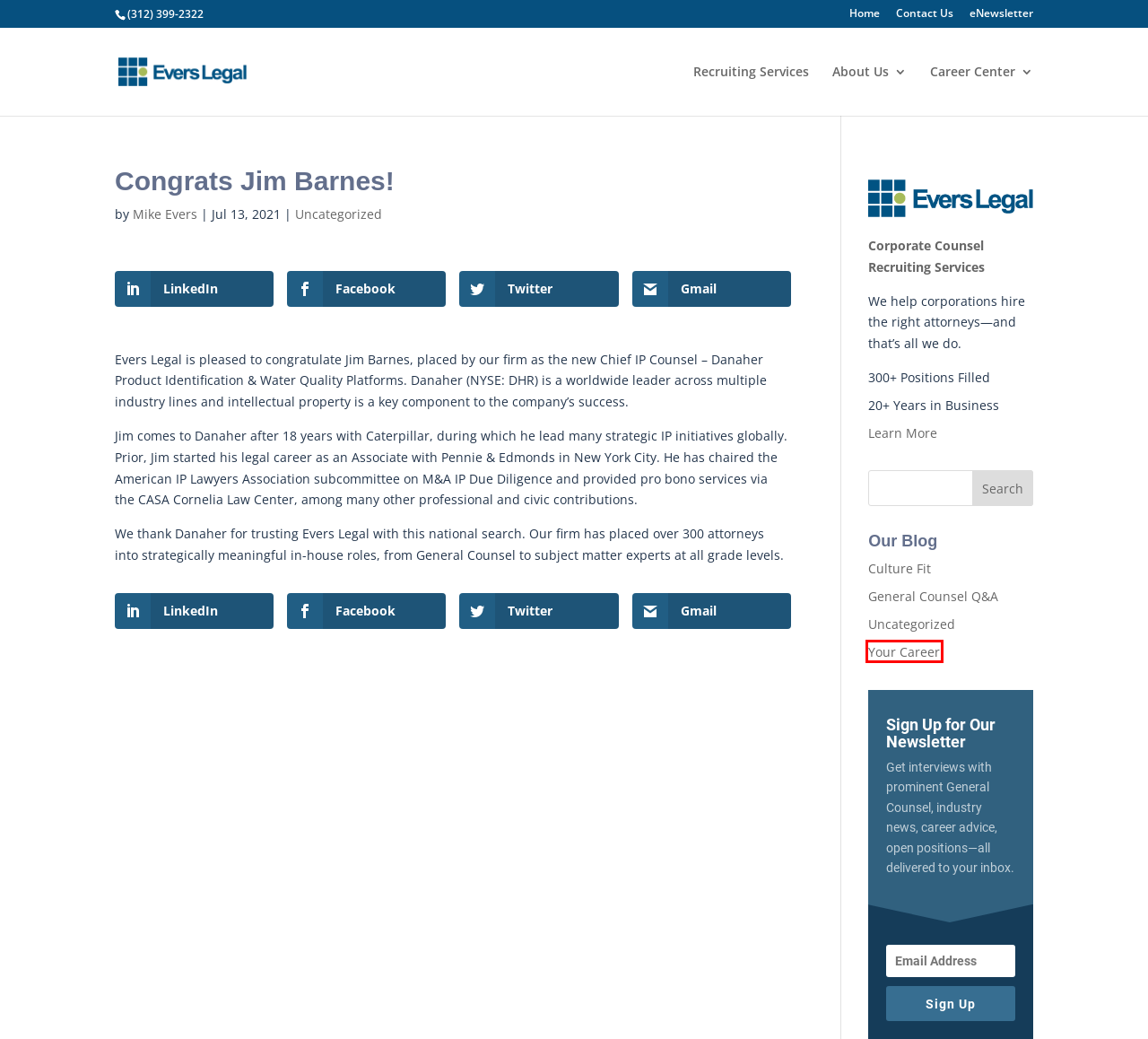Look at the screenshot of a webpage, where a red bounding box highlights an element. Select the best description that matches the new webpage after clicking the highlighted element. Here are the candidates:
A. Evers Legal, Chicago IL | National Executive Legal Search | Attorney Recruiting & Placement
B. Mike Evers, Author at Evers Legal
C. Attorney Career Center | Evers Legal | Legal Placement Nationwide
D. General Counsel Q&A Archives - Evers Legal
E. Your Career Archives - Evers Legal
F. Contact Evers Legal | Corporate Legal Recruiting and Attorney Placement Firm
G. Blog - Evers Legal
H. Uncategorized Archives - Evers Legal

E